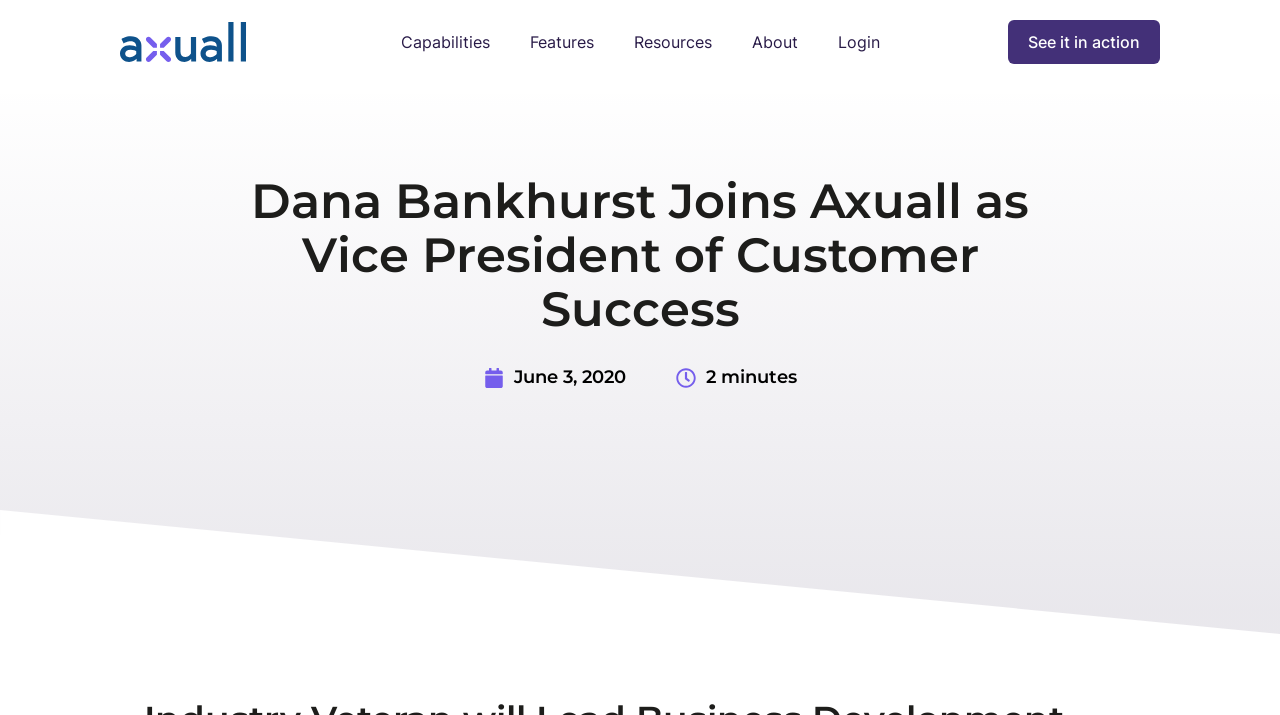What is the position of Dana Bankhurst?
Examine the screenshot and reply with a single word or phrase.

Vice President of Customer Success